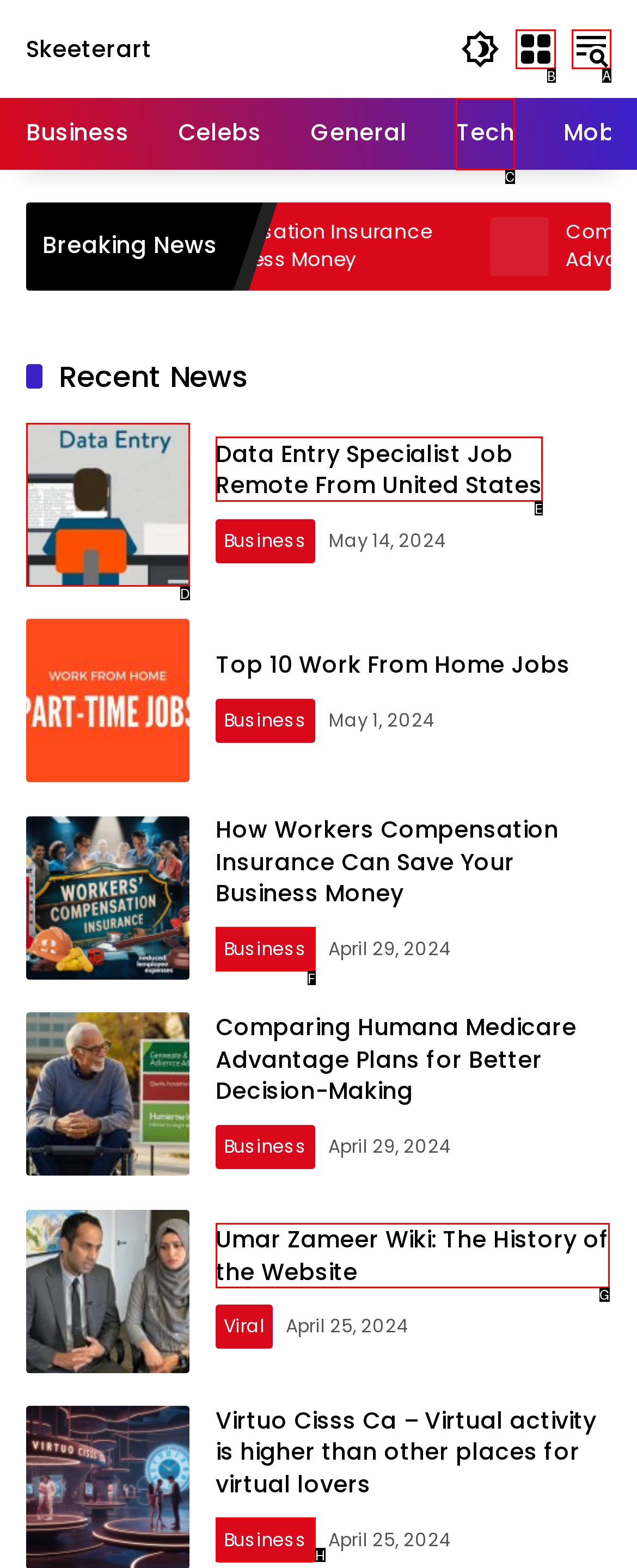Which UI element's letter should be clicked to achieve the task: Open the menu
Provide the letter of the correct choice directly.

B